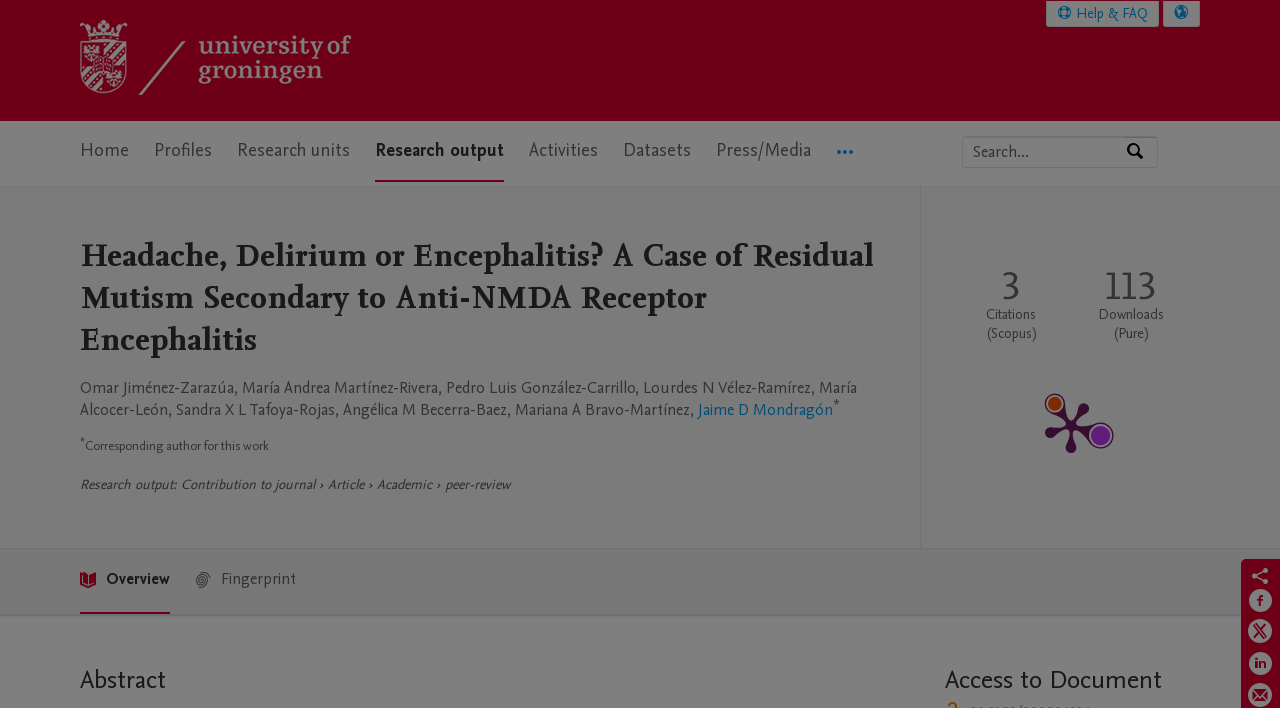What is the type of research output?
Look at the screenshot and give a one-word or phrase answer.

Article